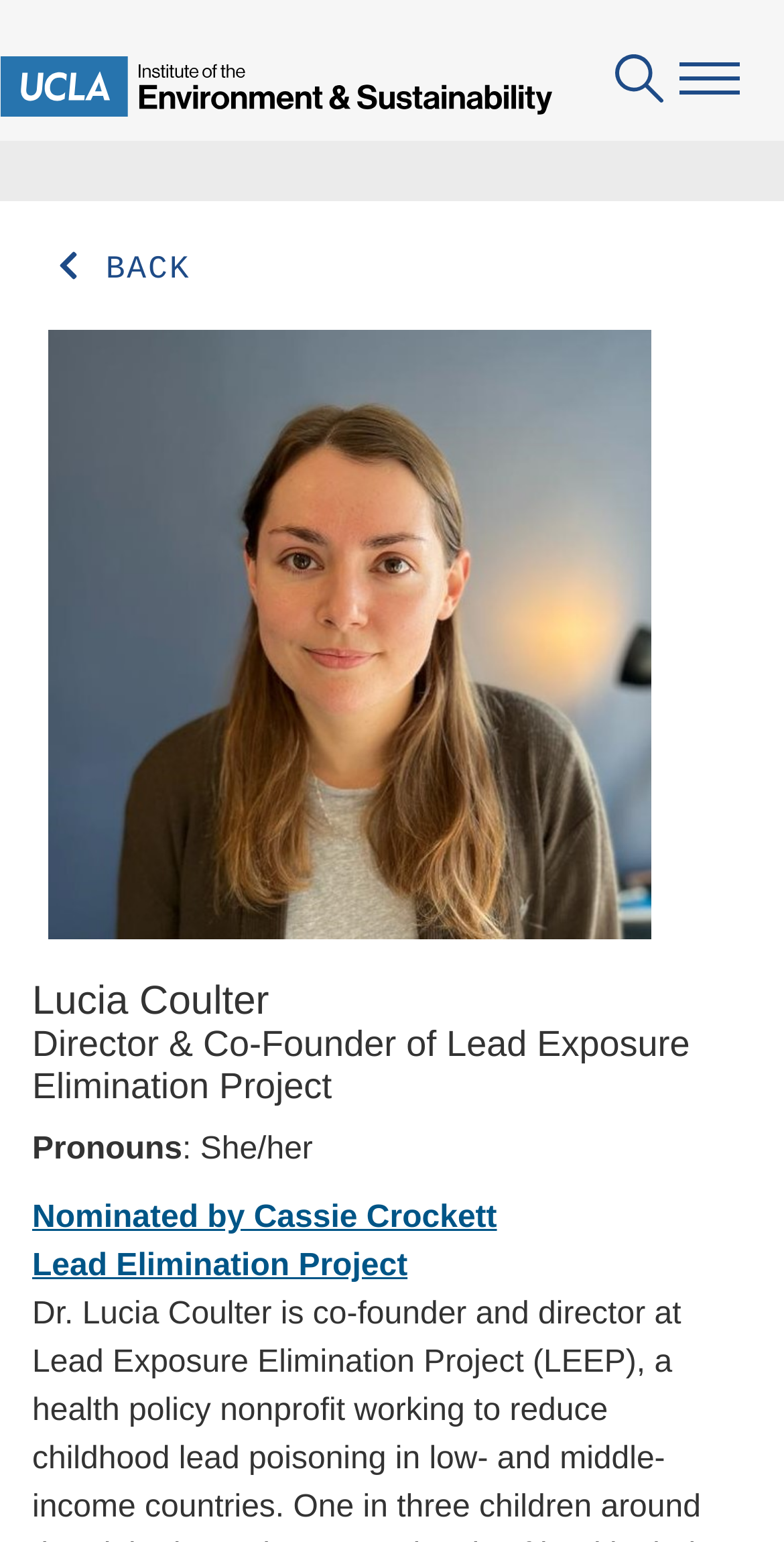From the webpage screenshot, predict the bounding box coordinates (top-left x, top-left y, bottom-right x, bottom-right y) for the UI element described here: Pritzker Emerging Environmental Genius Award

[0.041, 0.706, 0.907, 0.728]